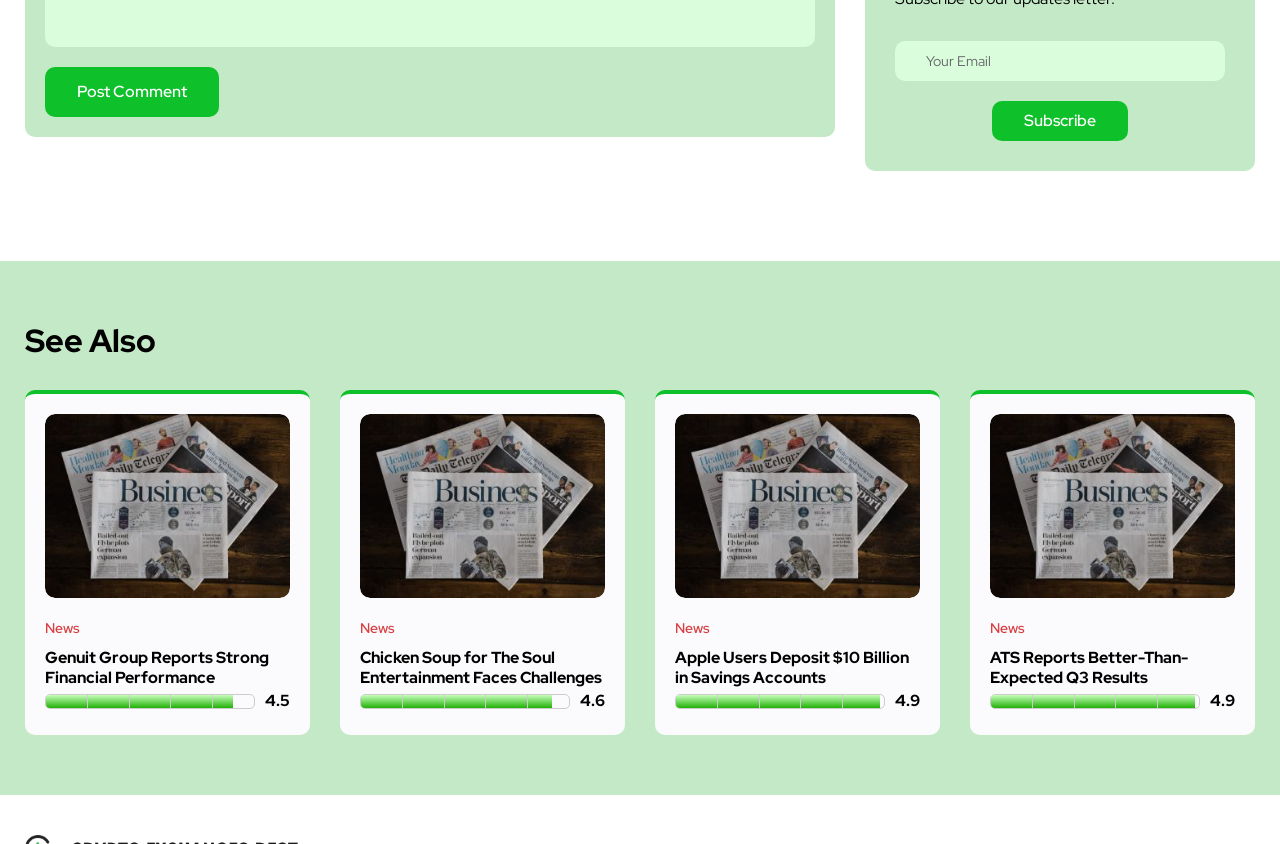What is the topic of the article with a rating of 4.5?
Using the image as a reference, deliver a detailed and thorough answer to the question.

The article with a rating of 4.5 is located in the middle of the webpage, and its title is 'Genuit Group Reports Strong Financial Performance'. This title is also a link, indicating that it is a clickable article.